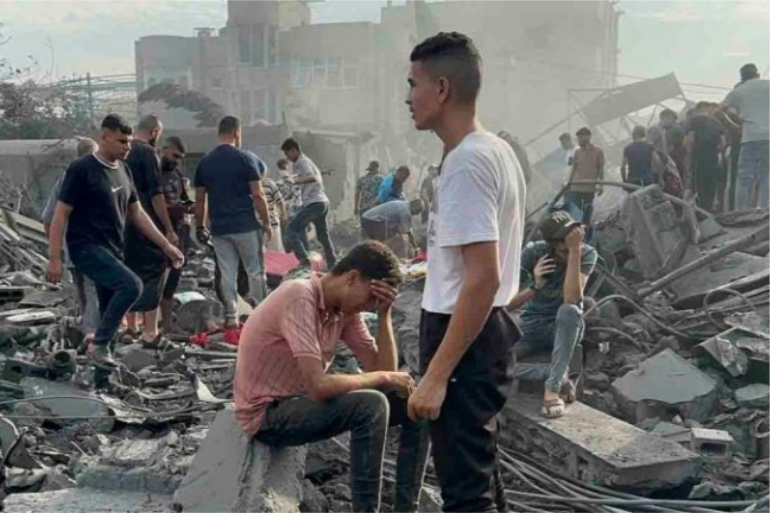Describe the image thoroughly, including all noticeable details.

In the aftermath of destruction, this poignant scene captures the devastating impact of conflict. A group of individuals is seen sifting through the rubble of collapsed buildings, their expressions heavy with sorrow and concern. In the foreground, a young man sits on a concrete block, his face buried in his hands, visibly overwhelmed by the tragedy surrounding him. Standing nearby, another young man gazes into the distance, embodying the weight of grief shared by many. The background reveals a chaotic landscape of debris, as others work tirelessly, highlighting a community united in the face of disaster. This image underscores the urgent call for humanitarian action amidst escalating violence and loss, echoing sentiments expressed by UN leaders demanding an immediate cease-fire to alleviate the humanitarian crisis unfolding in Gaza.